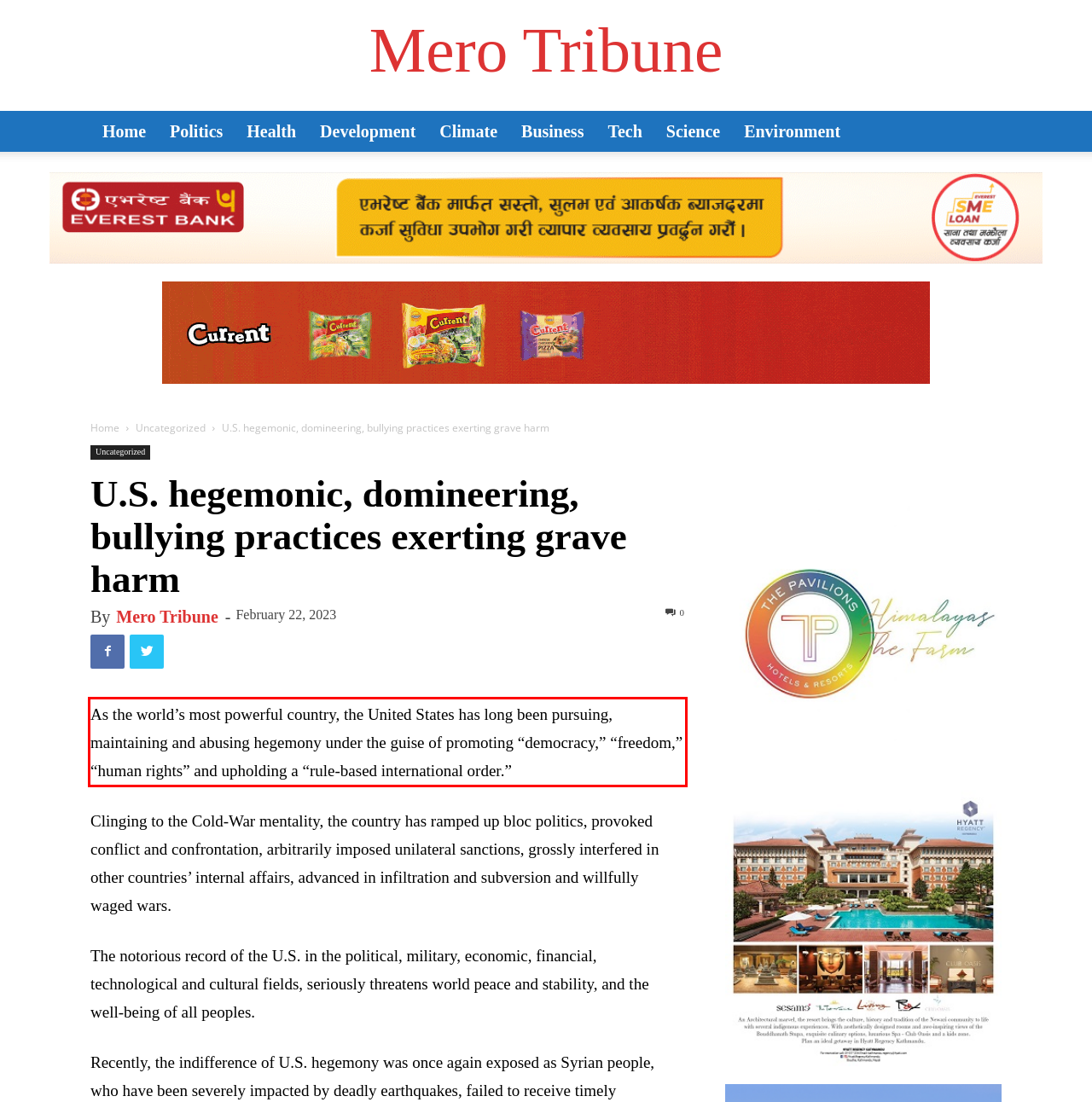Given a webpage screenshot, identify the text inside the red bounding box using OCR and extract it.

As the world’s most powerful country, the United States has long been pursuing, maintaining and abusing hegemony under the guise of promoting “democracy,” “freedom,” “human rights” and upholding a “rule-based international order.”